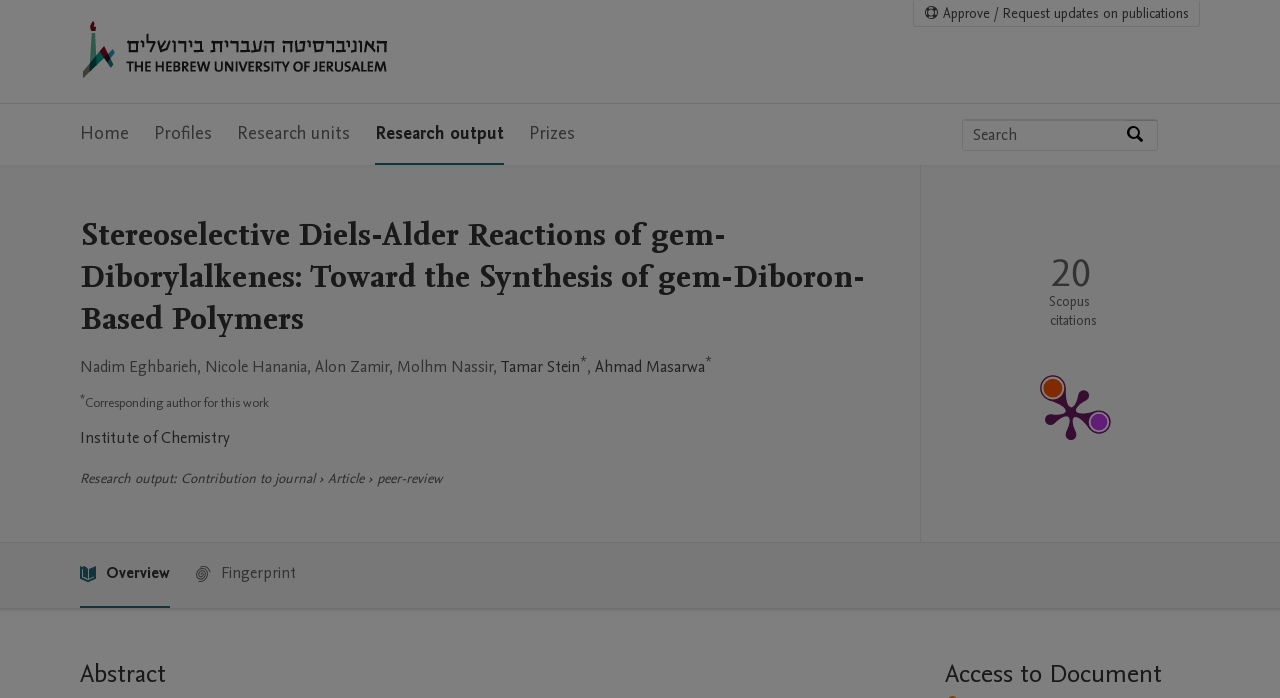Answer the following in one word or a short phrase: 
How many Scopus citations are there?

20